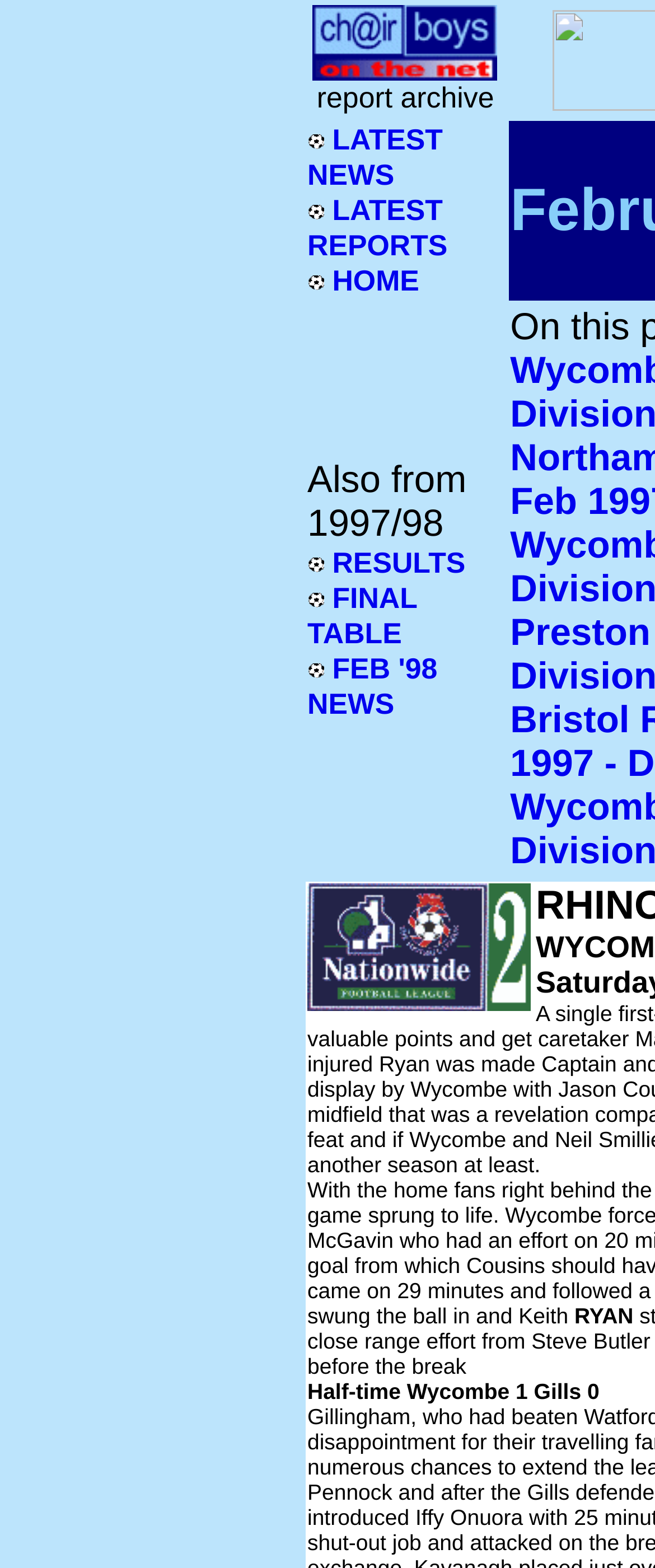What is the name of the website?
From the details in the image, answer the question comprehensively.

The name of the website can be found in the top-left corner of the webpage, where it says 'Chairboys on the Net - click here to reload from the top report archive'.